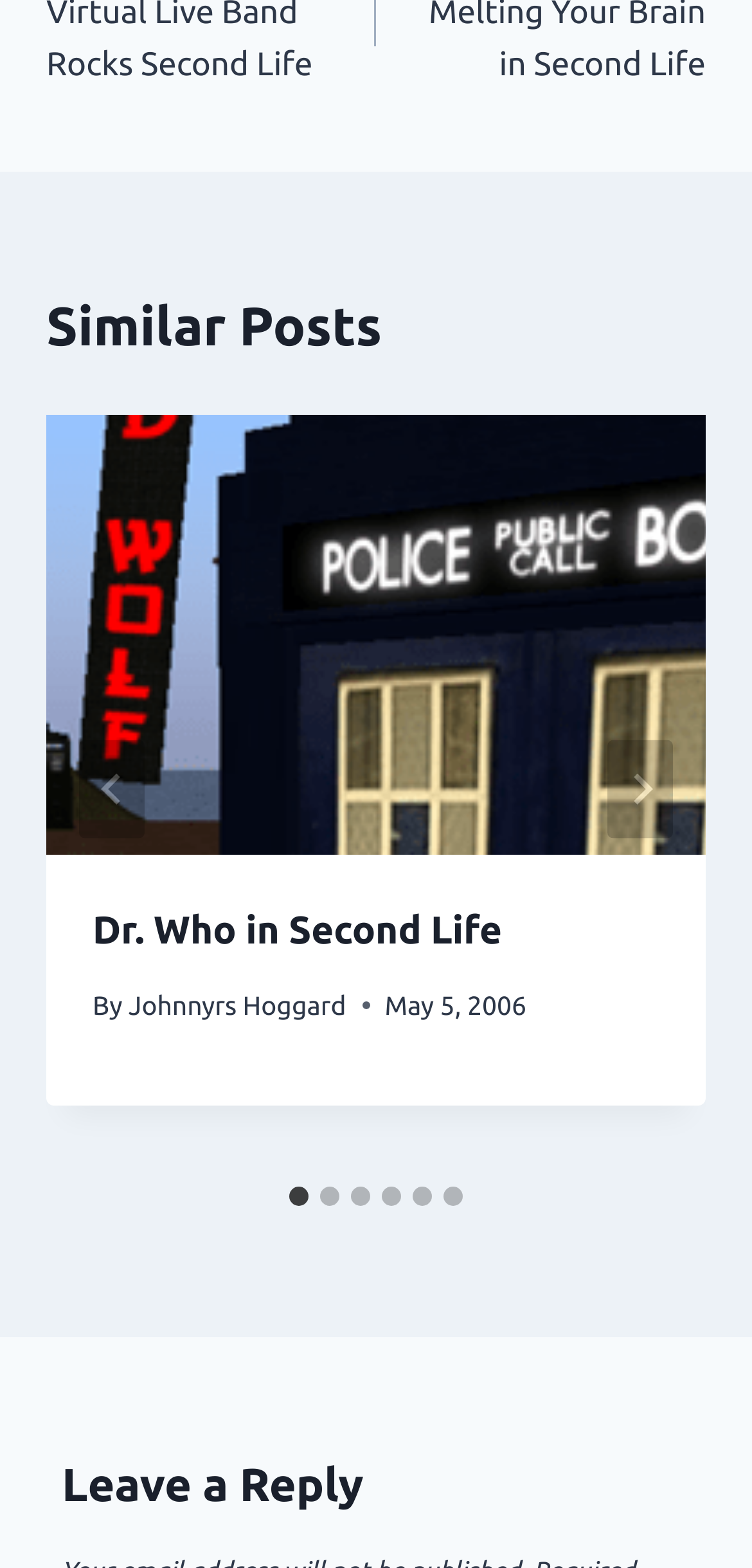Find the bounding box of the web element that fits this description: "Johnnyrs Hoggard".

[0.171, 0.631, 0.46, 0.65]